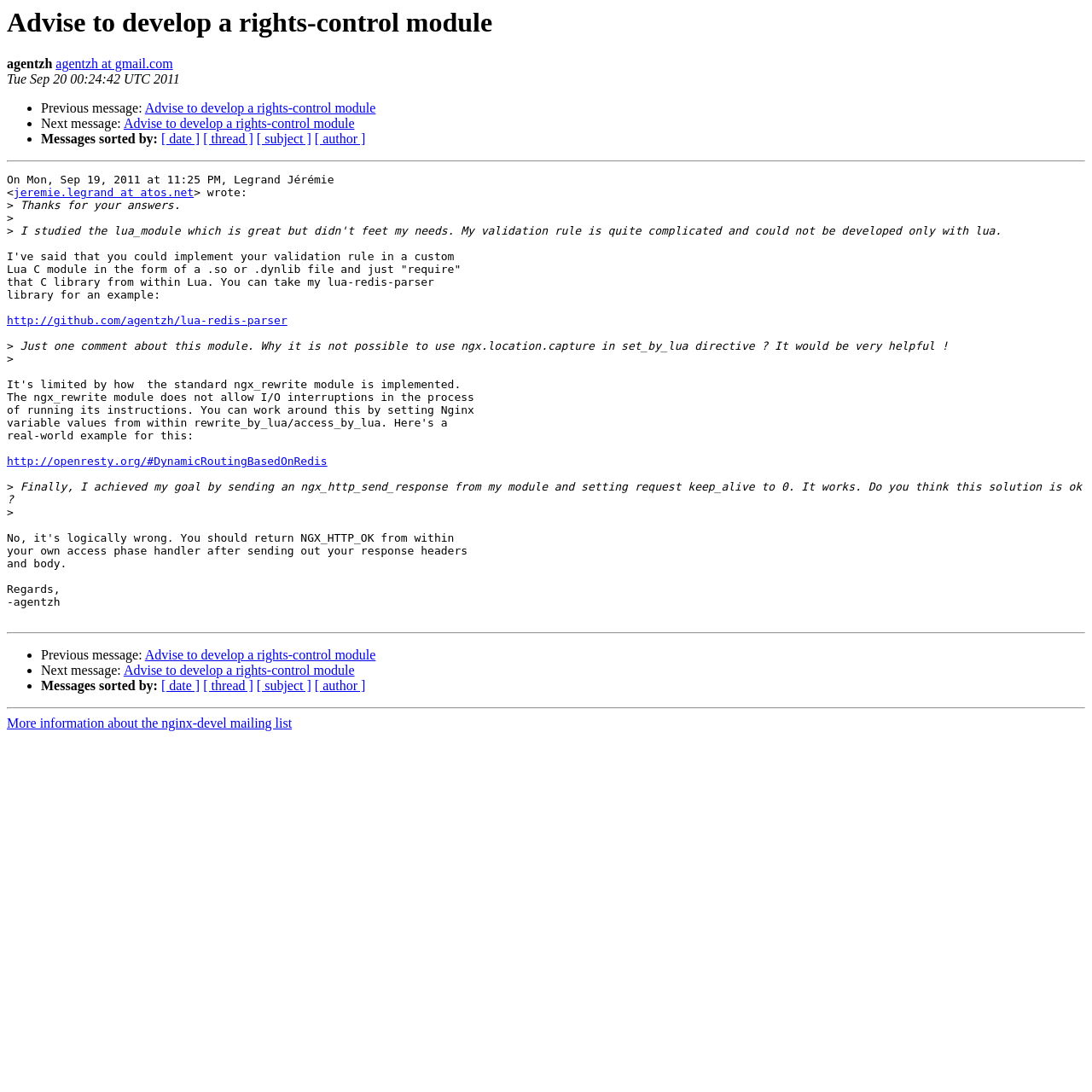Please find the bounding box for the following UI element description. Provide the coordinates in (top-left x, top-left y, bottom-right x, bottom-right y) format, with values between 0 and 1: Wix.com

None